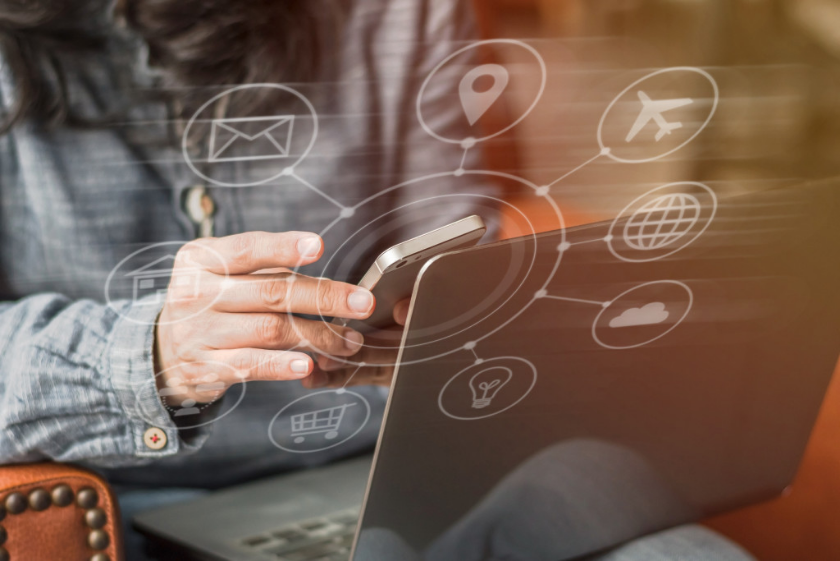What is the purpose of digital tools in this workspace?
Using the information from the image, give a concise answer in one word or a short phrase.

enhance productivity and collaboration